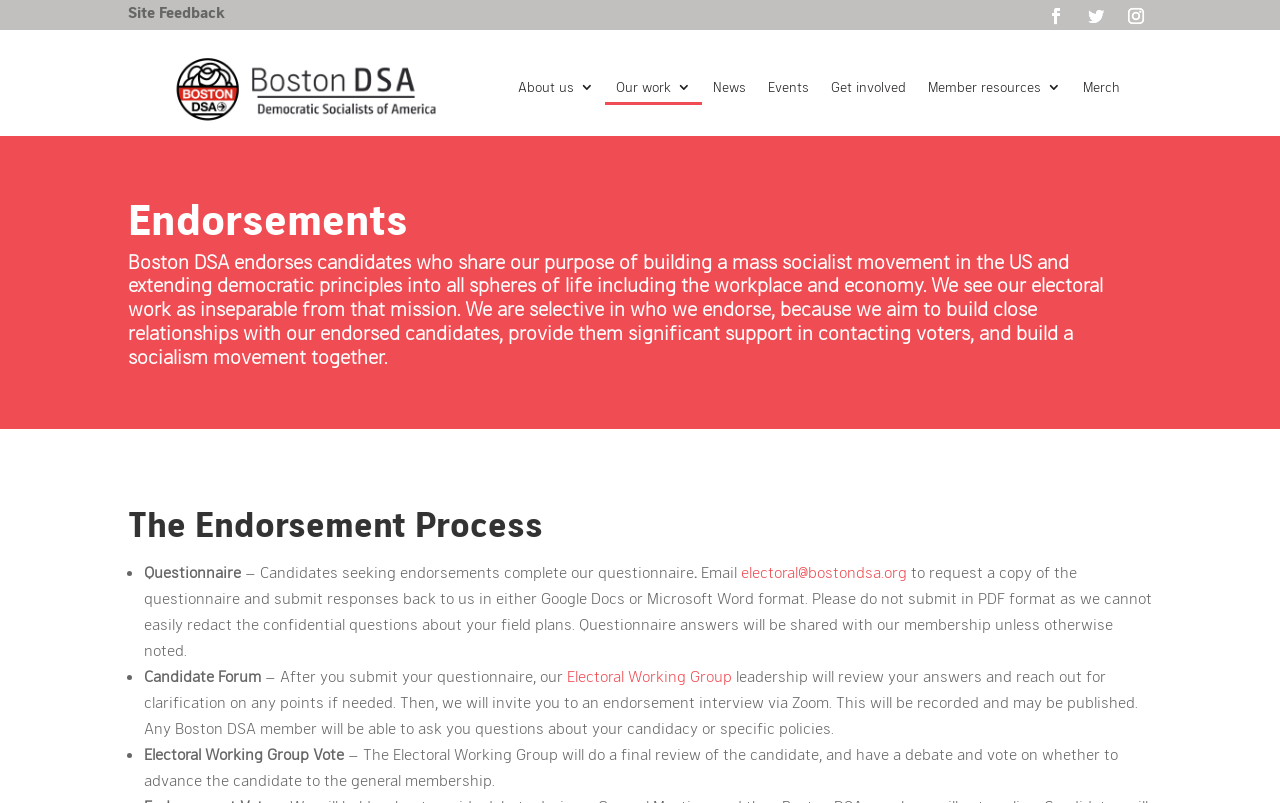Provide the bounding box coordinates of the area you need to click to execute the following instruction: "Learn more about the Electoral Working Group".

[0.443, 0.83, 0.572, 0.853]